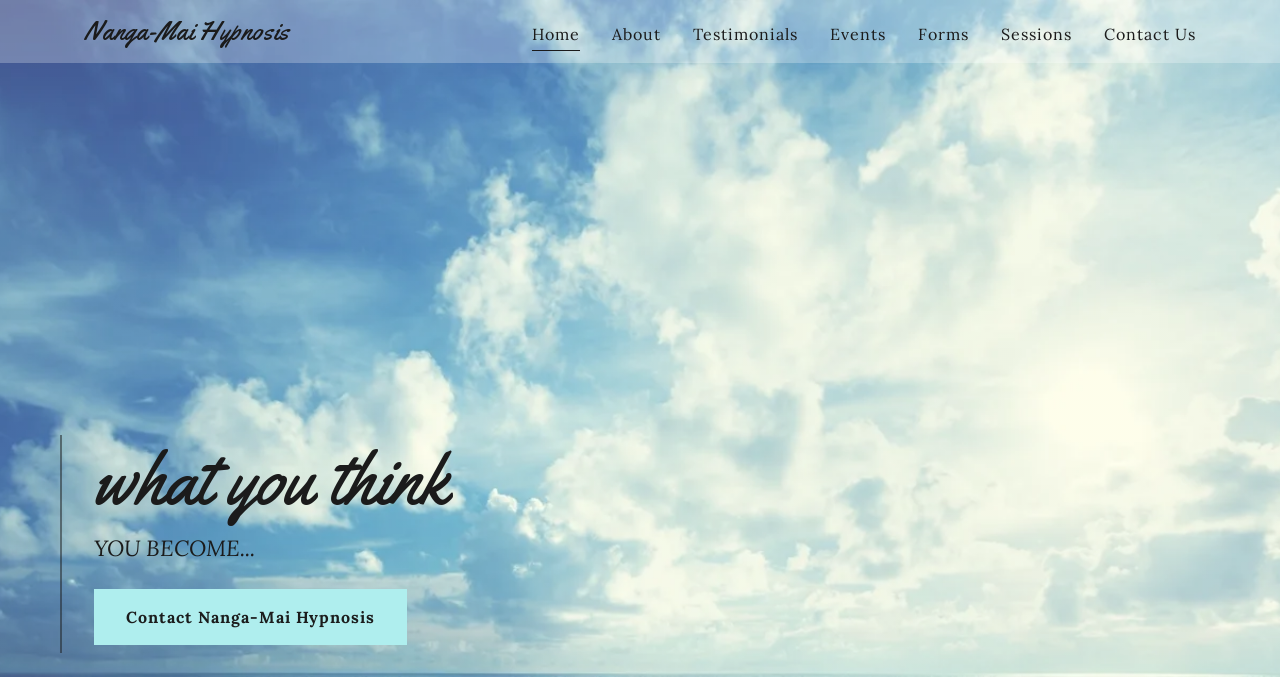What are the main navigation options on this webpage?
Based on the visual content, answer with a single word or a brief phrase.

Home, About, Testimonials, etc.